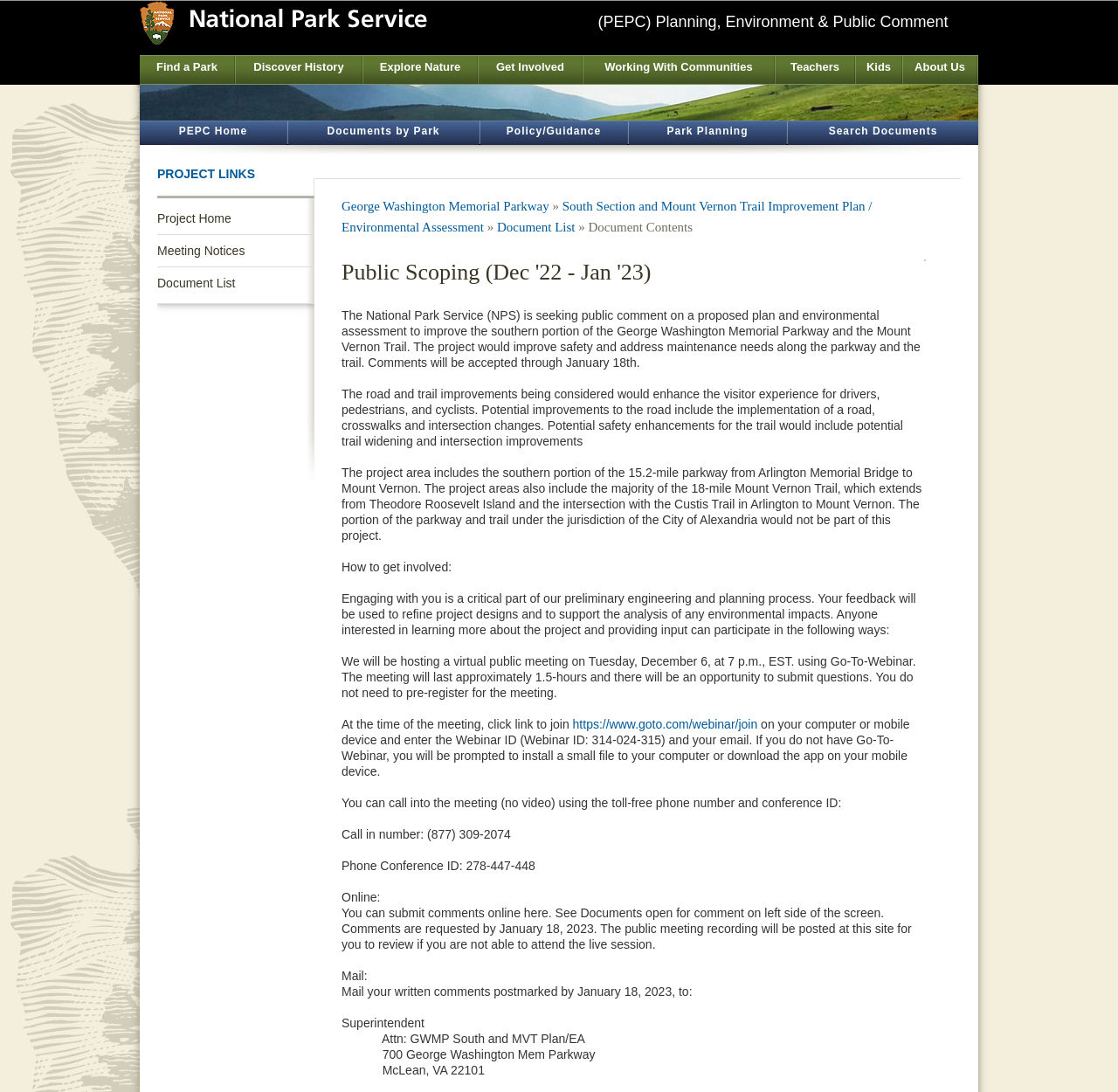Please answer the following question using a single word or phrase: What is the deadline for submitting comments?

January 18, 2023